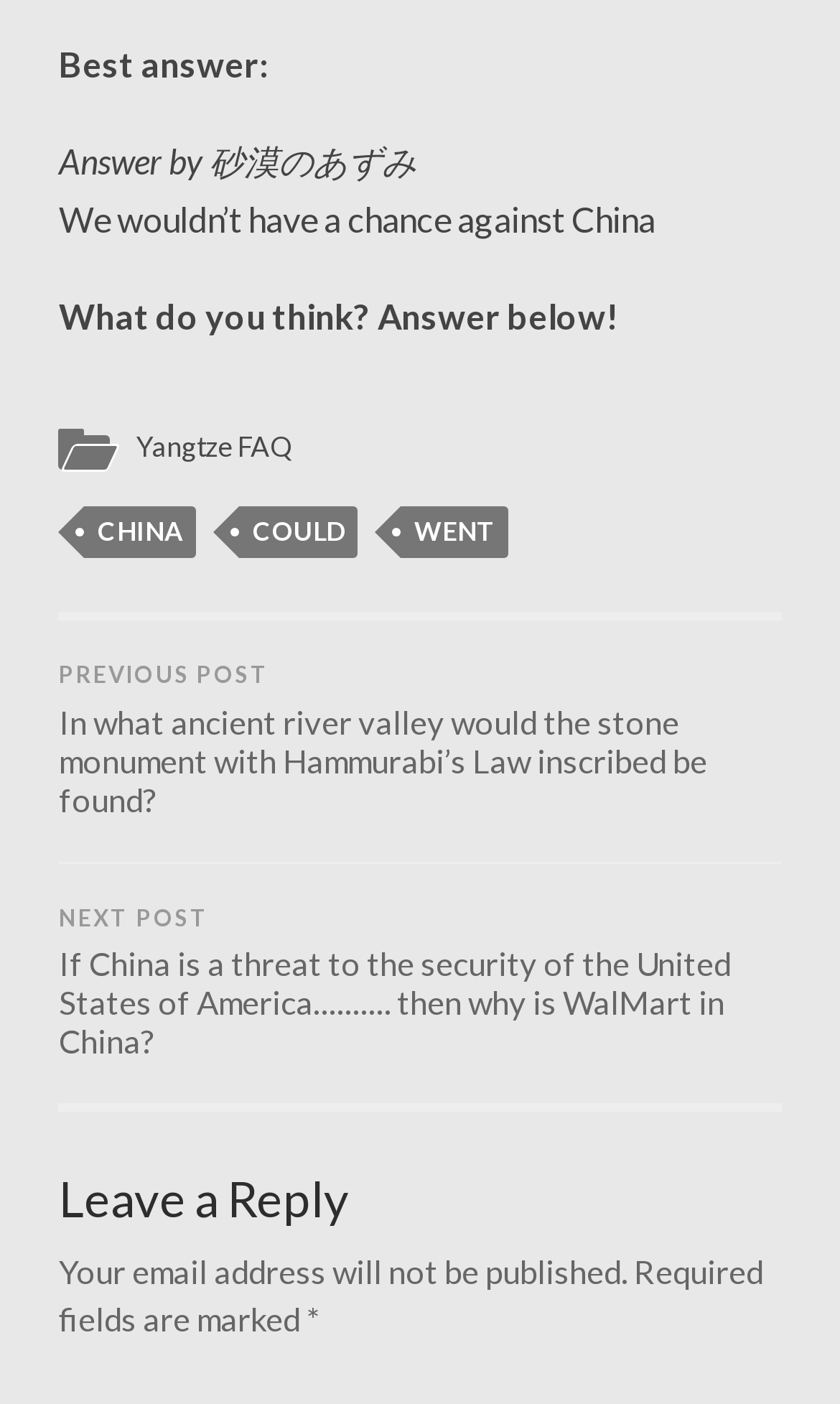Give a concise answer using only one word or phrase for this question:
What is the topic of the previous post?

Hammurabi’s Law